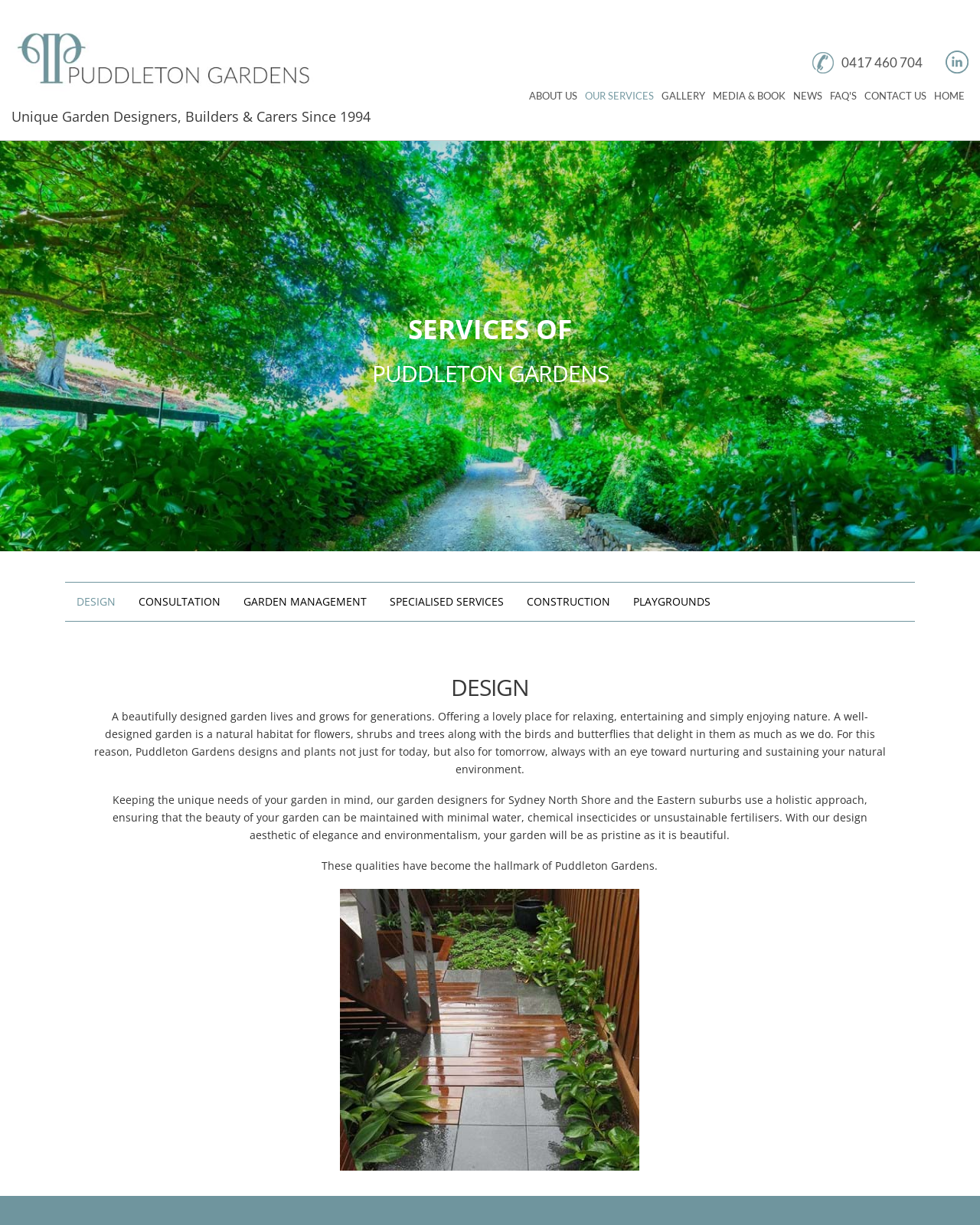What services does Puddleton Gardens offer?
Please respond to the question with a detailed and thorough explanation.

The services offered by Puddleton Gardens can be found in the links 'DESIGN', 'CONSULTATION', 'GARDEN MANAGEMENT', 'SPECIALISED SERVICES', and 'CONSTRUCTION' in the middle of the webpage.